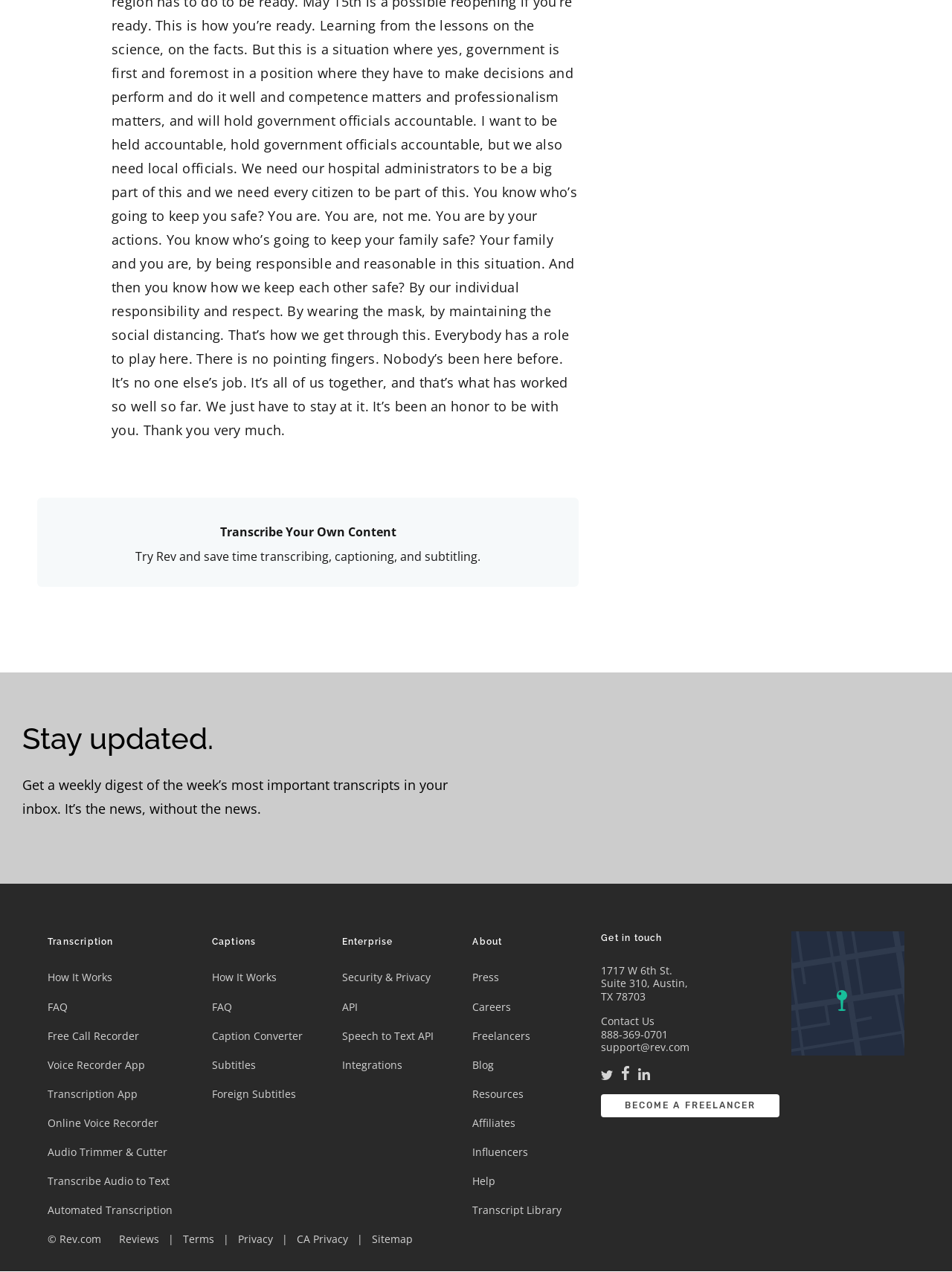Answer the question in a single word or phrase:
What is the phone number of the company?

888-369-0701